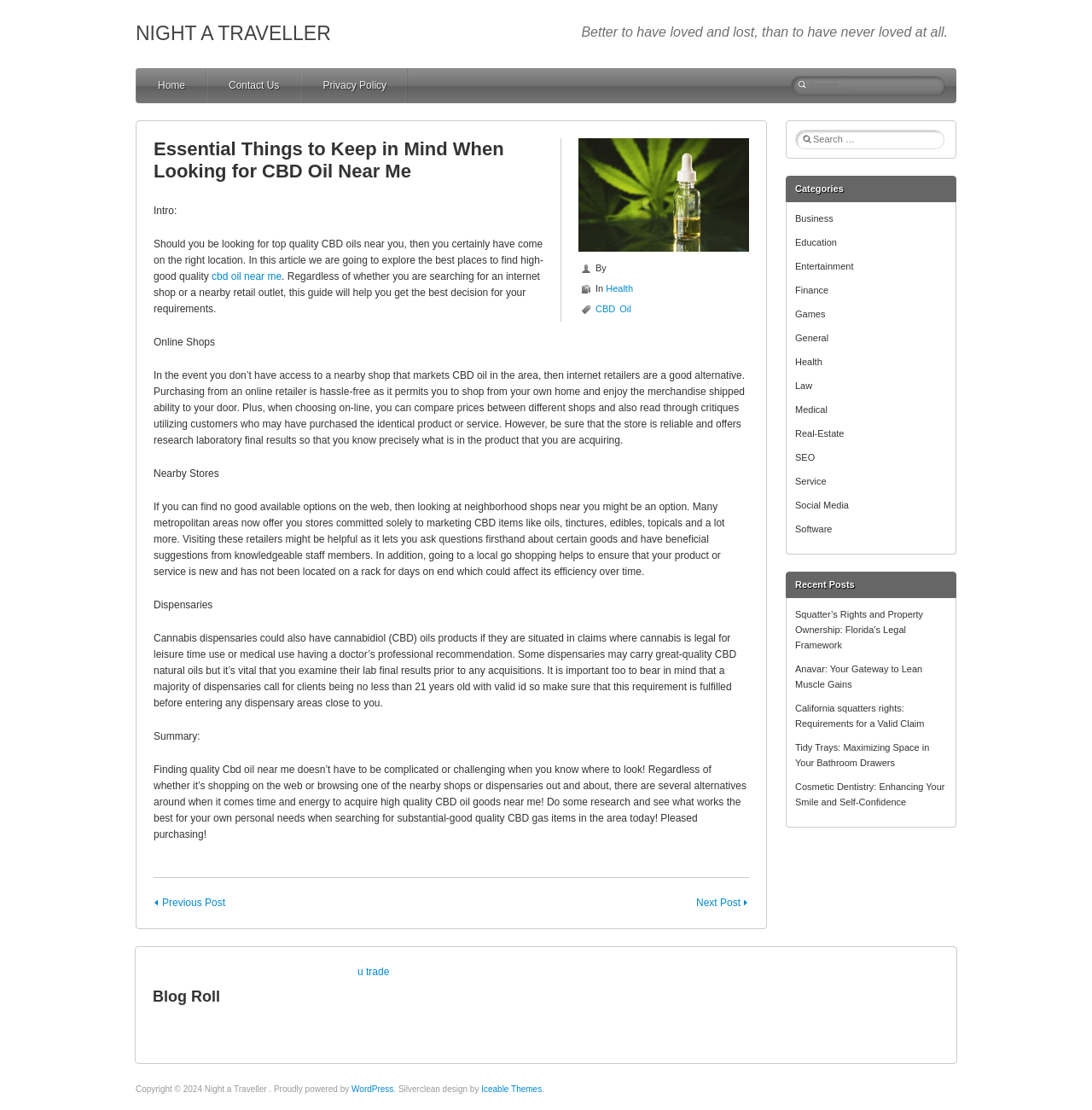What are the alternatives to online shops for buying CBD oil?
Use the information from the screenshot to give a comprehensive response to the question.

According to the article, if you don’t have access to a nearby shop that markets CBD oil in the area, then internet retailers are a good alternative. However, if you can find no good available options on the web, then looking at neighborhood shops near you might be an option, and cannabis dispensaries could also have cannabidiol (CBD) oils products if they are situated in states where cannabis is legal for leisure time use or medical use having a doctor’s professional recommendation.